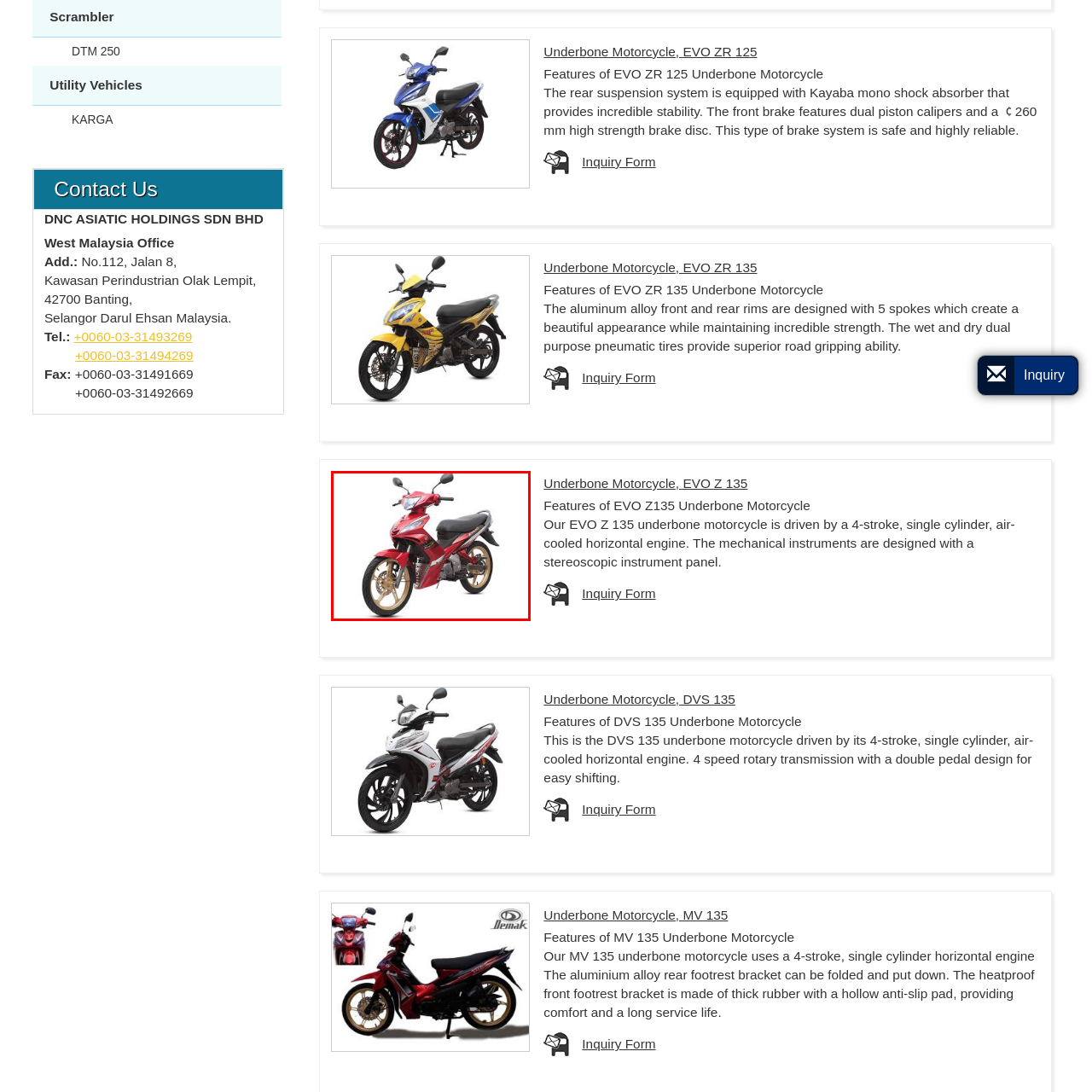What is the purpose of the seat design in the EVO Z 135?
Look closely at the image within the red bounding box and respond to the question with one word or a brief phrase.

Rider ergonomics